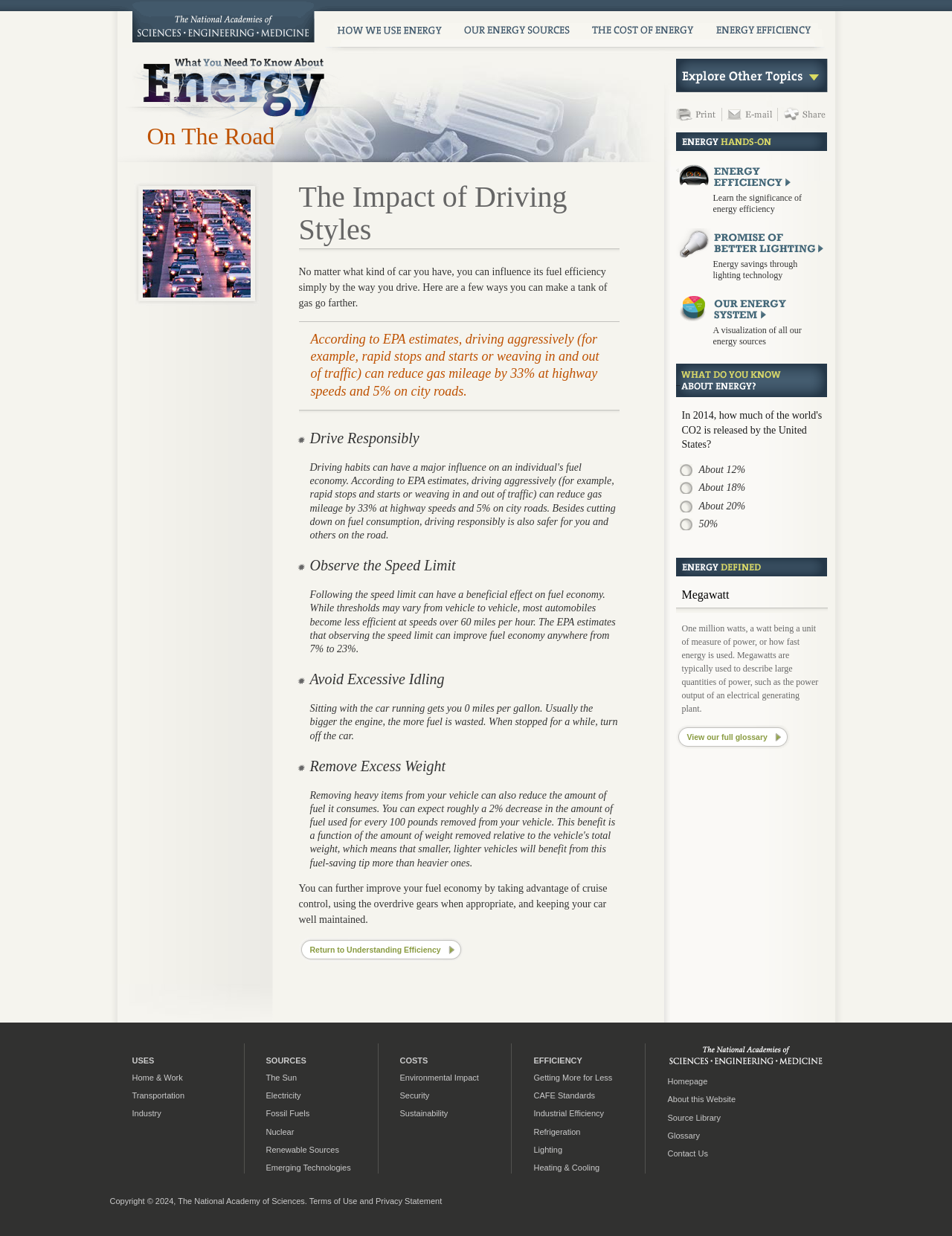Find the main header of the webpage and produce its text content.

The National Academies